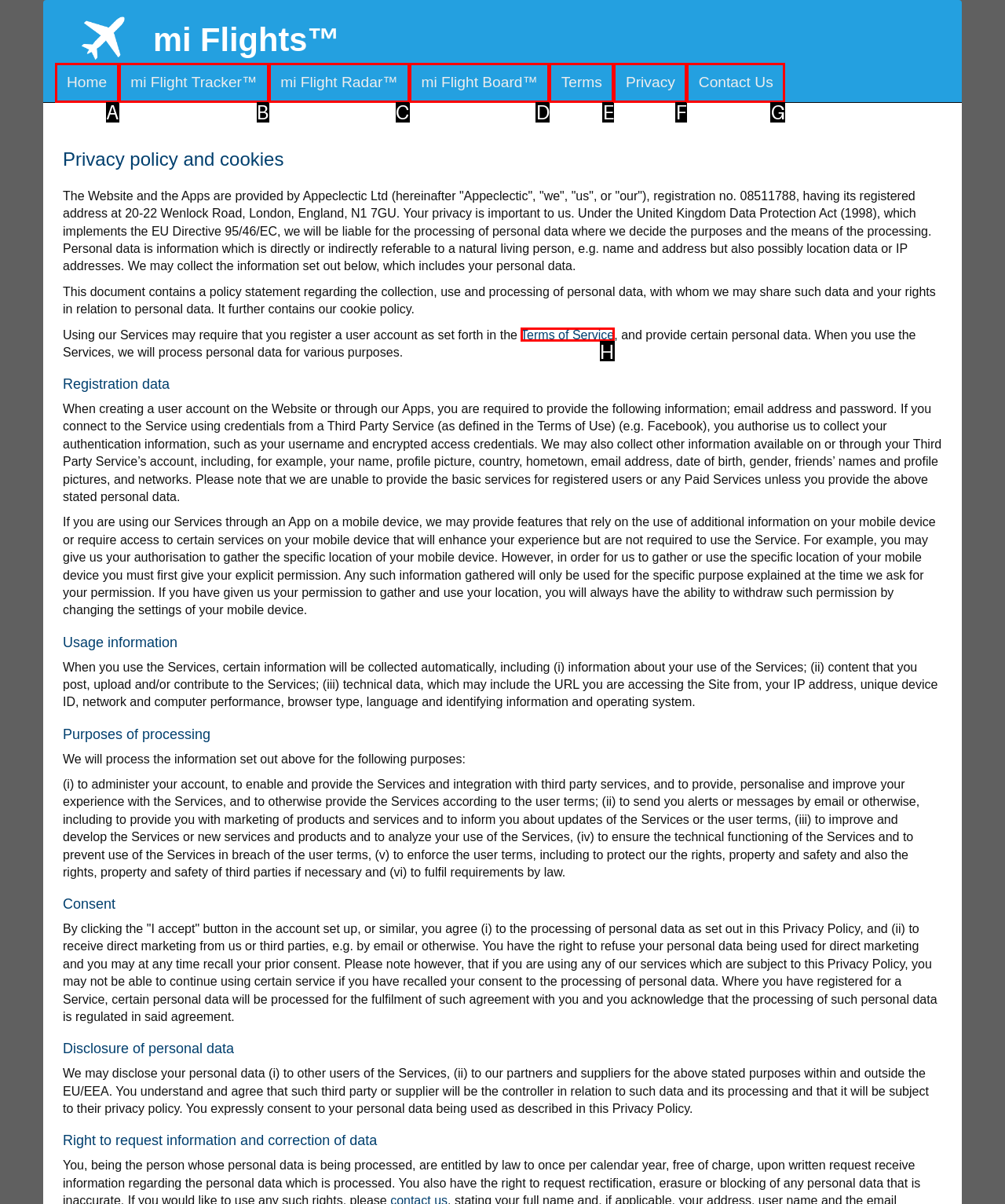Which option corresponds to the following element description: Terms?
Please provide the letter of the correct choice.

E